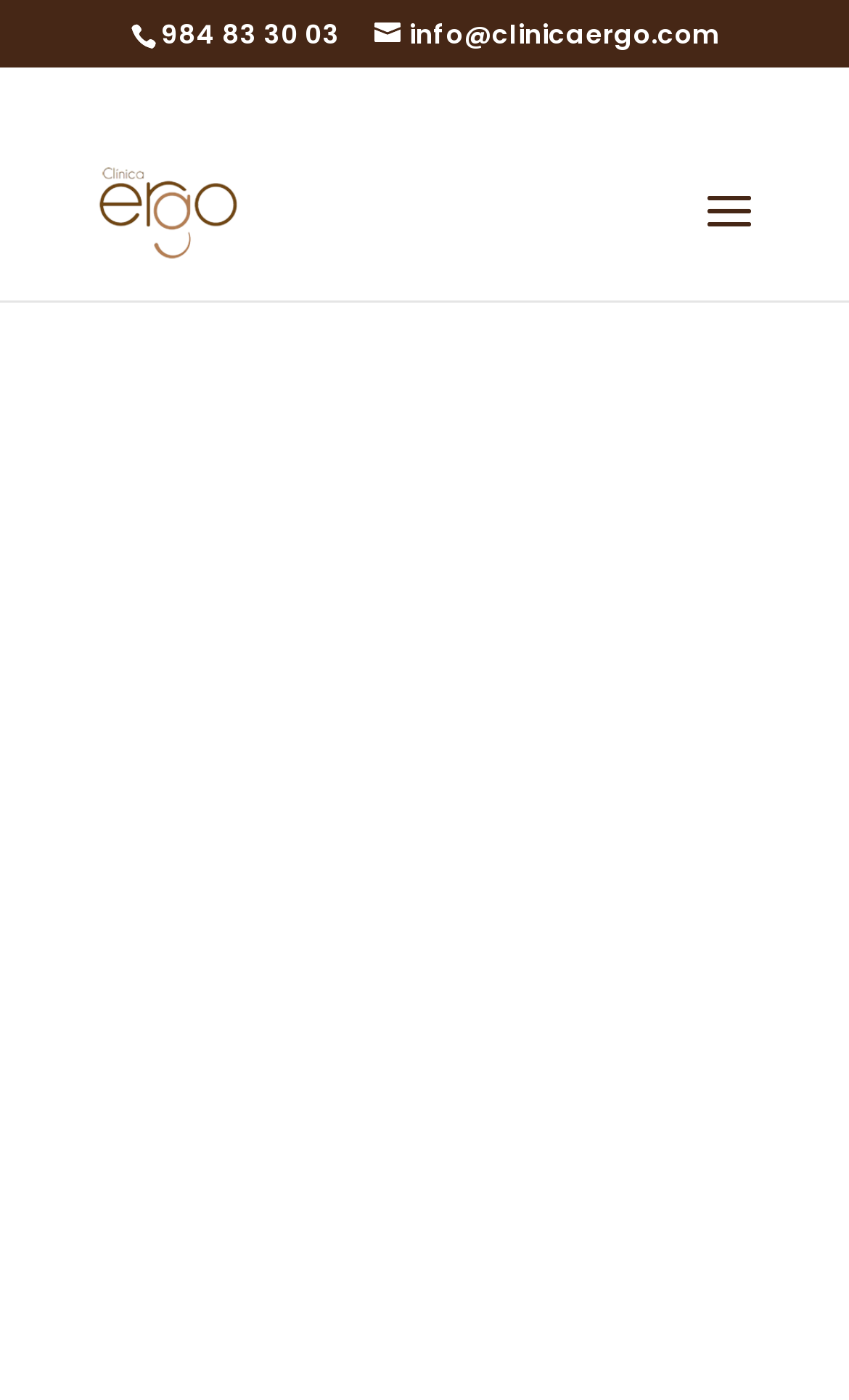What is the quality management system standard?
Please provide a detailed and thorough answer to the question.

The quality management system standard can be found in the StaticText element with the text 'ISO 9001 / Quality Management System in Assisted Reproduction Laboratories', which indicates that the clinic follows the ISO 9001 standard for quality management.